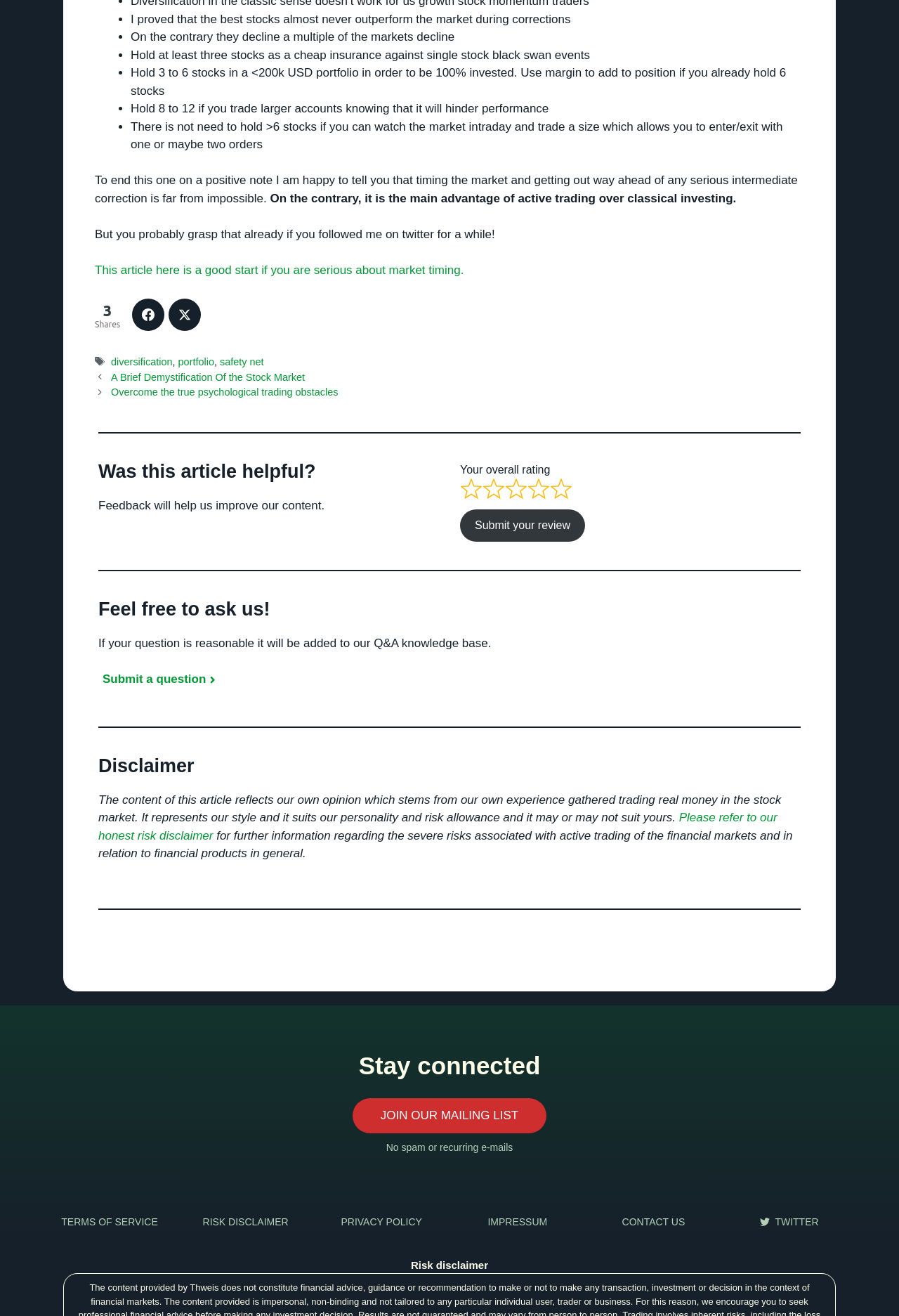How many stocks should be held in a portfolio?
Please describe in detail the information shown in the image to answer the question.

According to the article, it is recommended to hold 3 to 6 stocks in a portfolio, especially for accounts under $200,000. This is mentioned in the section that discusses the importance of diversification and portfolio management.